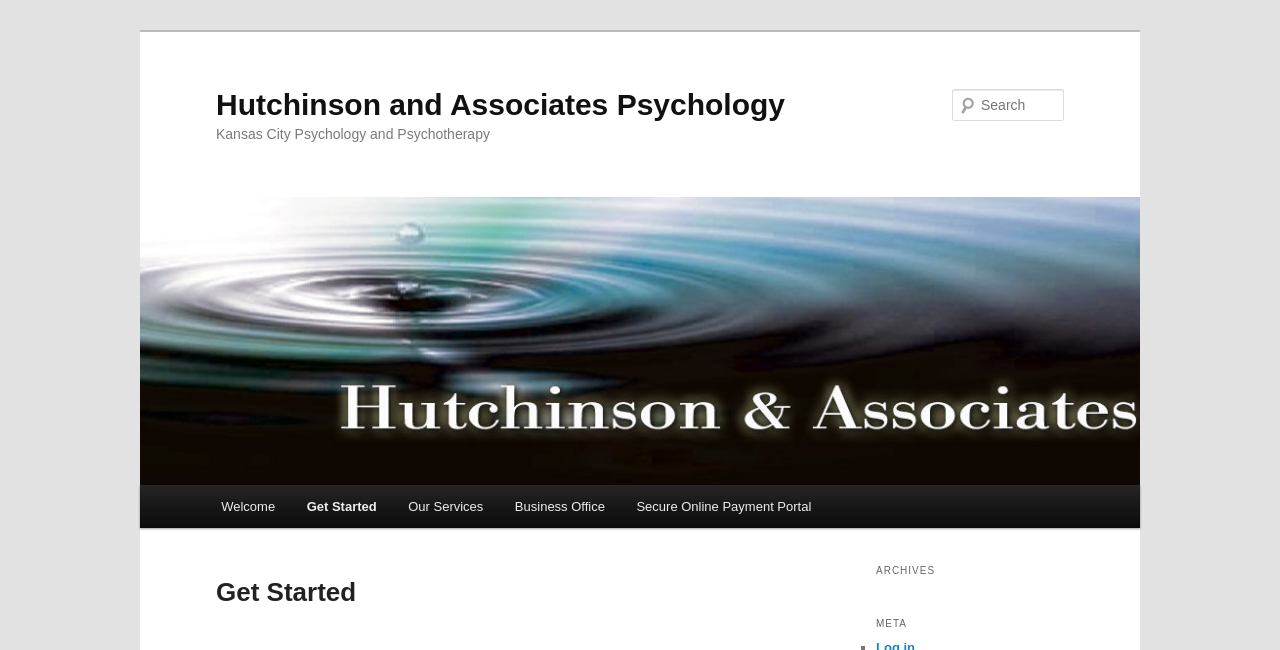Provide a brief response to the question using a single word or phrase: 
What is the name of the psychology practice?

Hutchinson and Associates Psychology